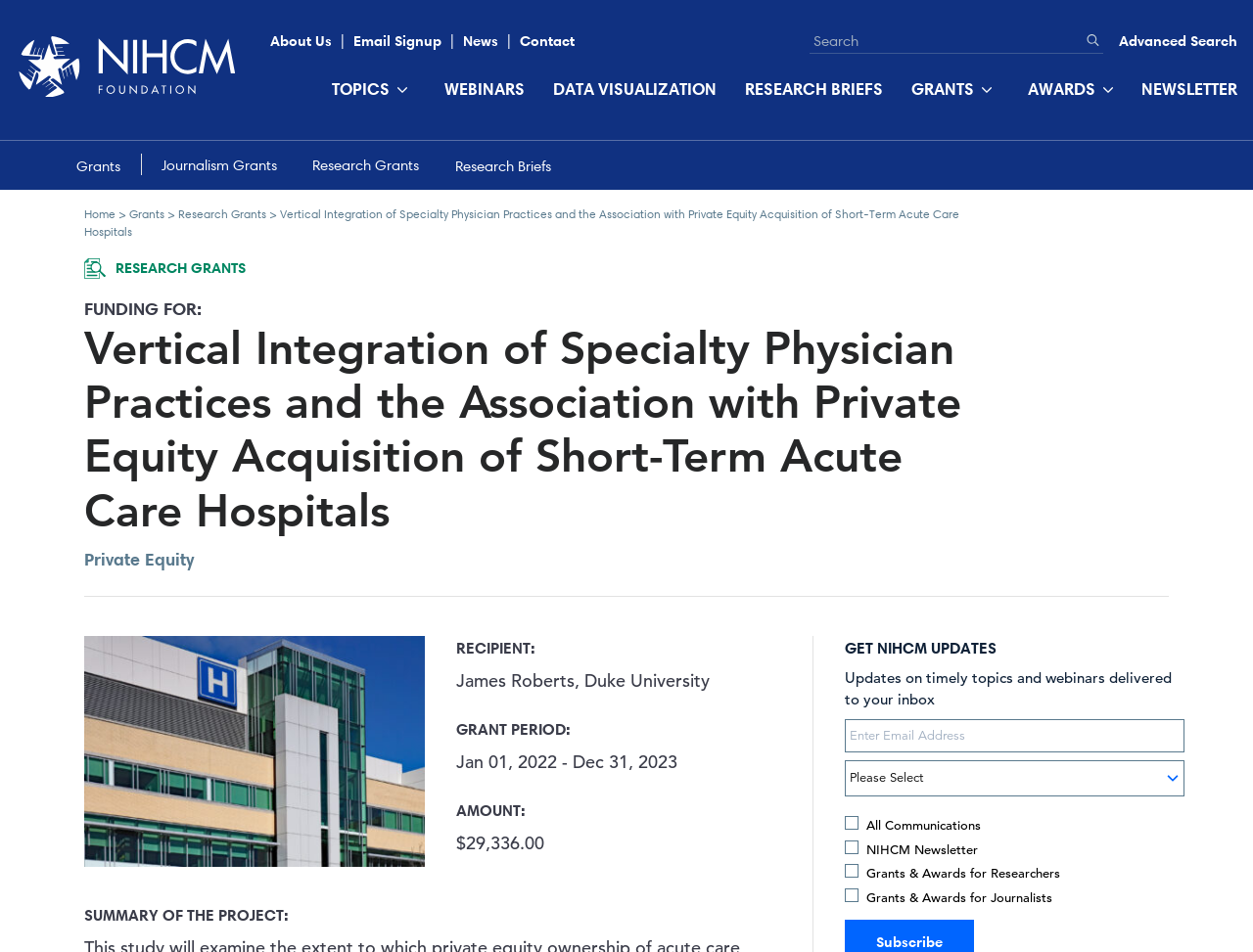What is the period of the research grant?
From the details in the image, provide a complete and detailed answer to the question.

I found the answer by looking at the section with the heading 'Vertical Integration of Specialty Physician Practices and the Association with Private Equity Acquisition of Short-Term Acute Care Hospitals'. Below this heading, I saw a section with the label 'GRANT PERIOD:' and the period 'Jan 01, 2022 - Dec 31, 2023'.